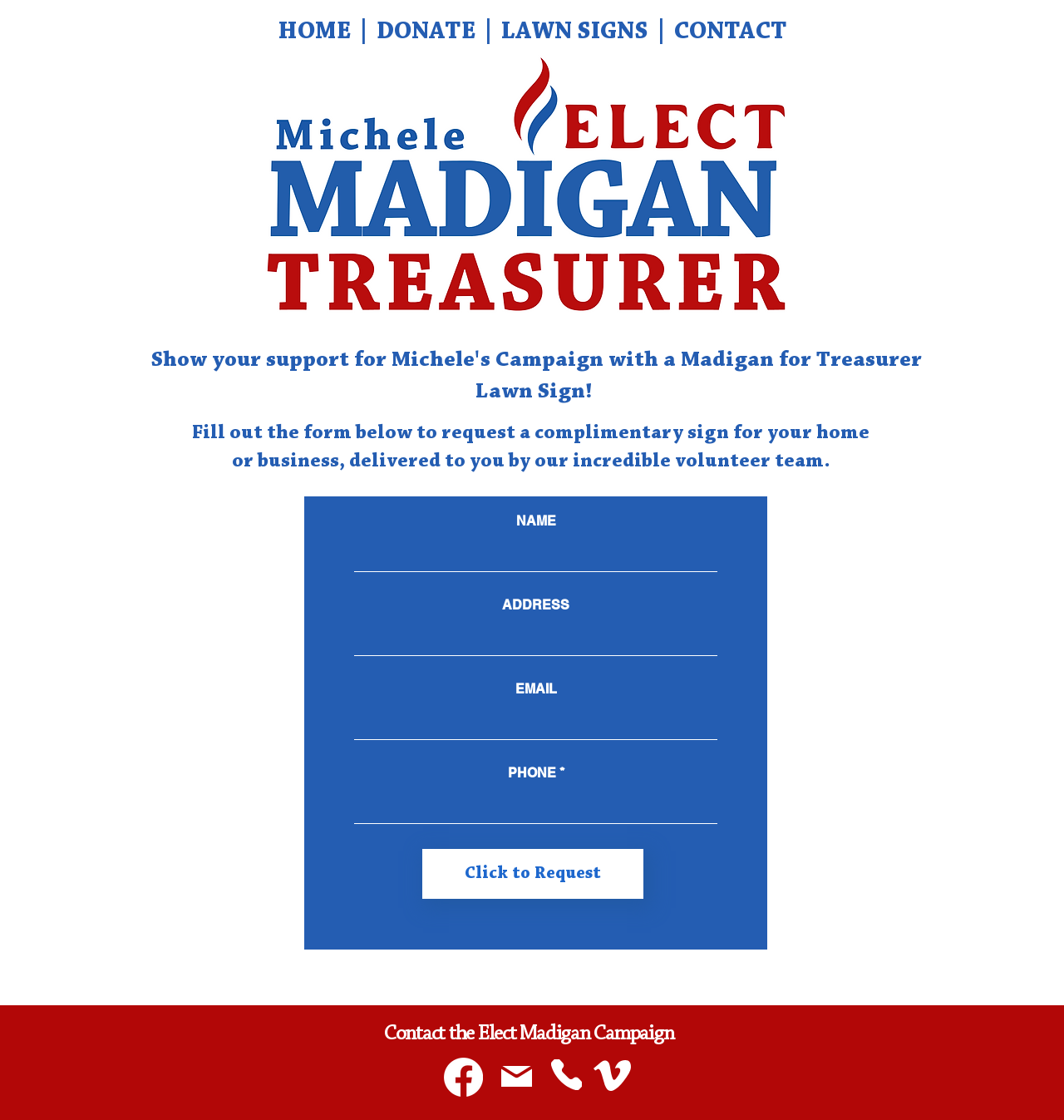What is the image on this webpage?
Kindly offer a comprehensive and detailed response to the question.

The image on this webpage is a banner with the text 'RUNNING TO WORK FOR YOU' and is likely a campaign slogan or logo for Michele's campaign.